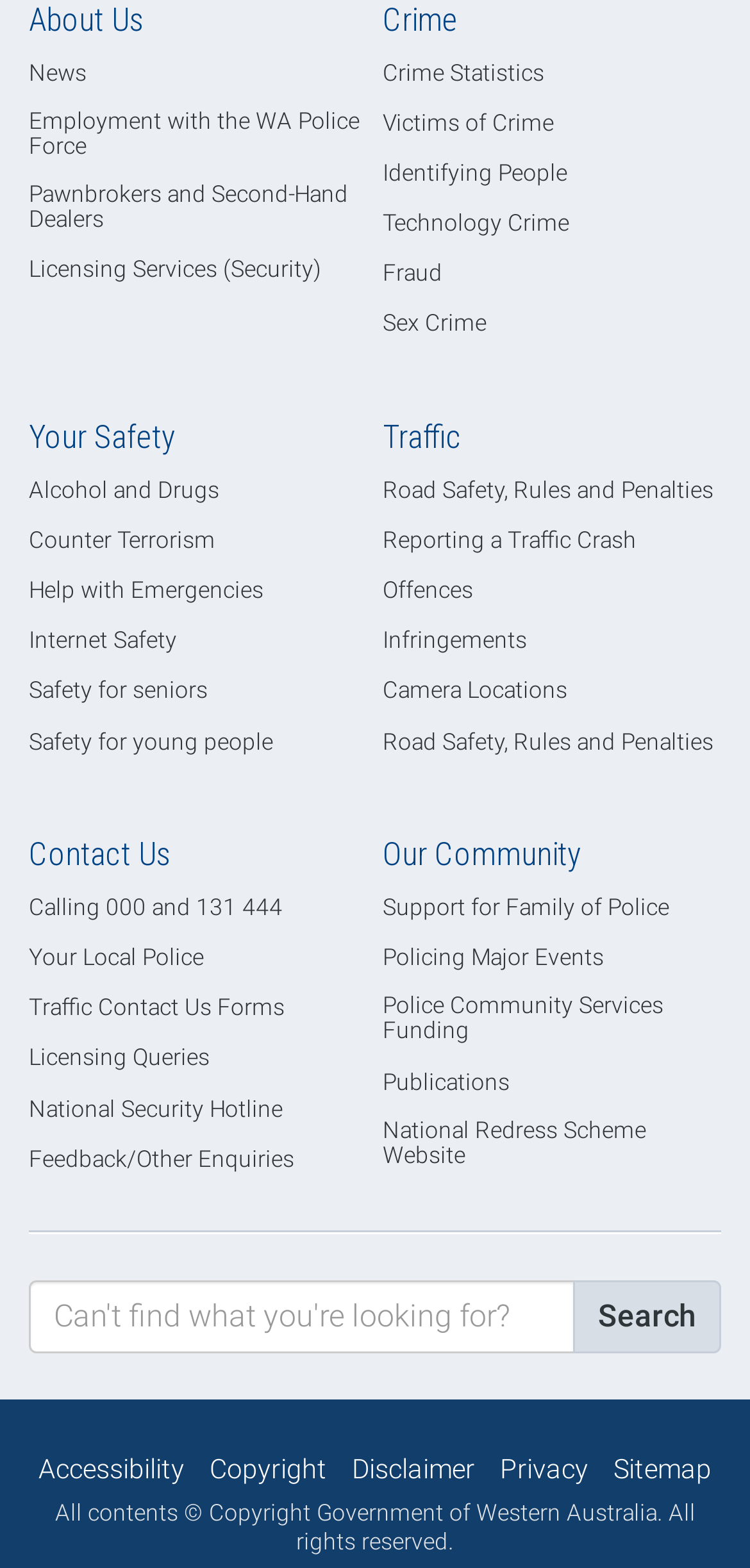Identify the coordinates of the bounding box for the element described below: "Camera Locations". Return the coordinates as four float numbers between 0 and 1: [left, top, right, bottom].

[0.51, 0.426, 0.756, 0.457]